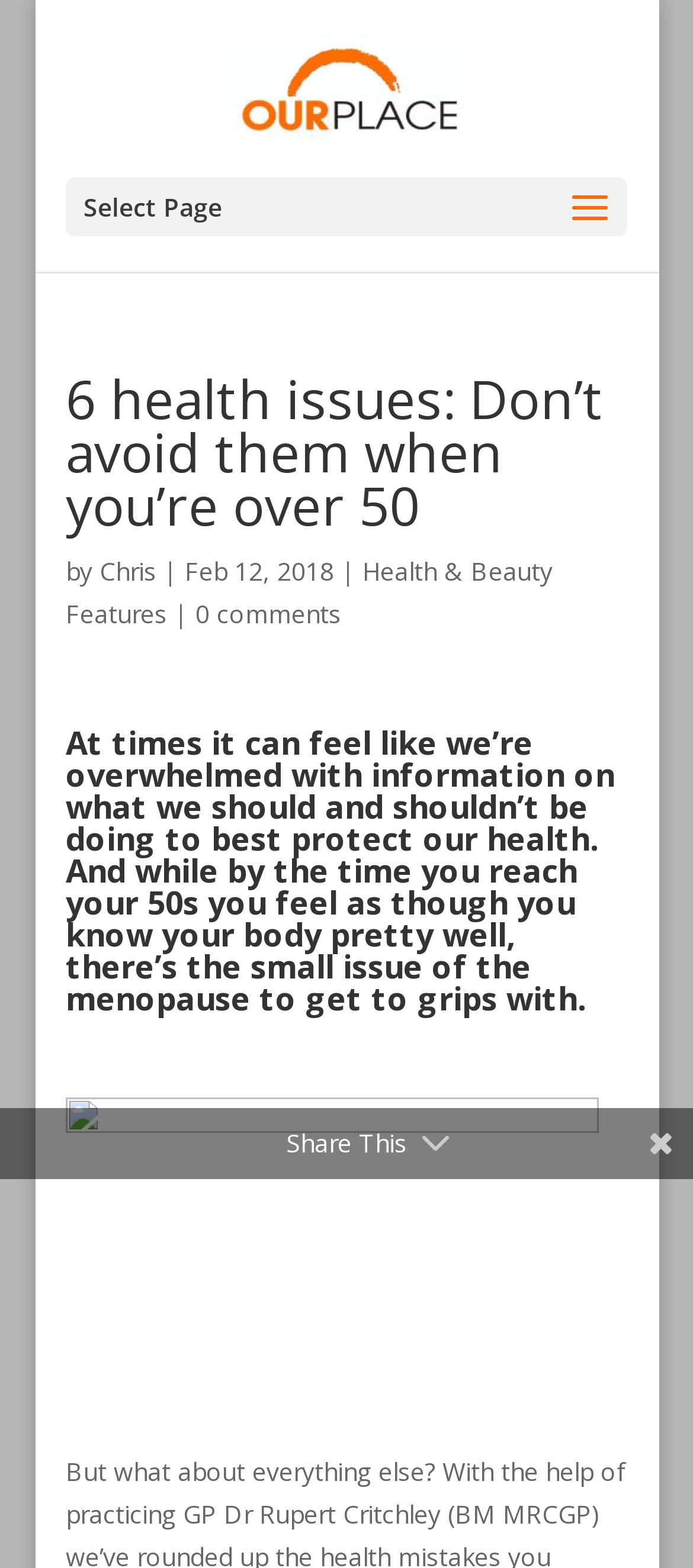What is the topic of the article?
Based on the image, answer the question with as much detail as possible.

The topic of the article can be inferred from the main heading '6 health issues: Don’t avoid them when you’re over 50' which suggests that the article is discussing health issues that people over 50 should be aware of.